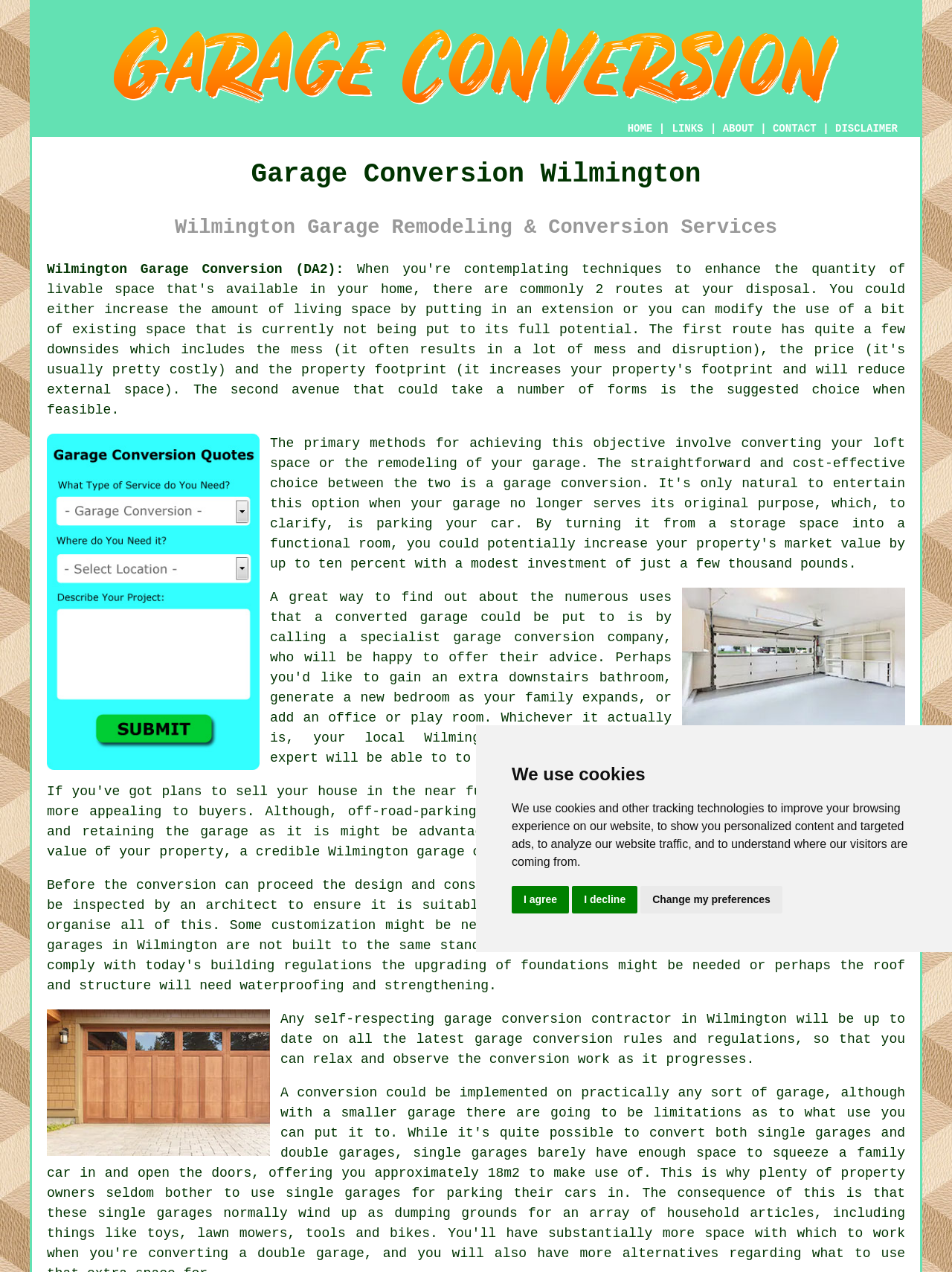Predict the bounding box of the UI element based on the description: "regulations". The coordinates should be four float numbers between 0 and 1, formatted as [left, top, right, bottom].

[0.742, 0.811, 0.835, 0.823]